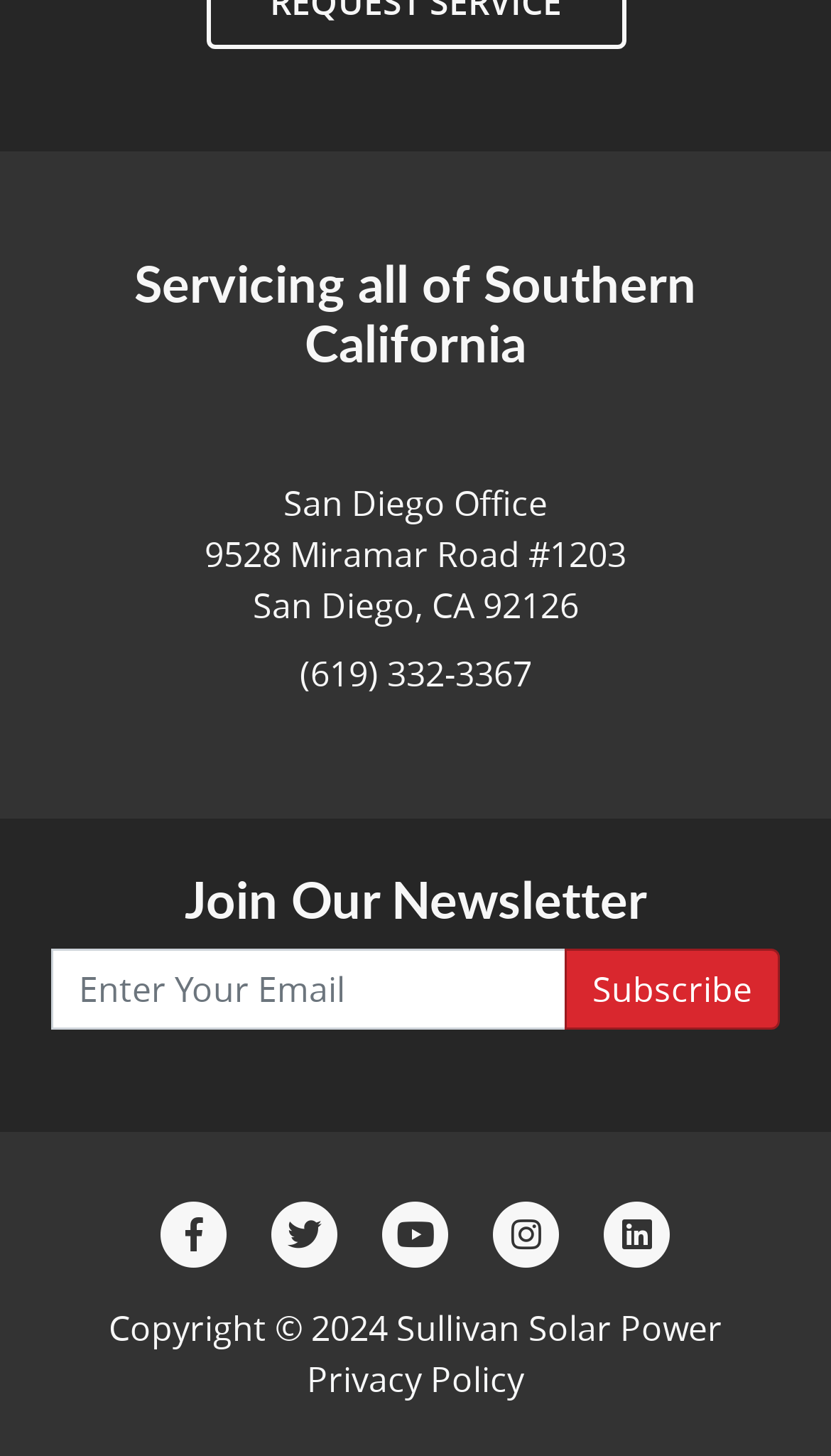Please locate the bounding box coordinates of the element that should be clicked to achieve the given instruction: "View privacy policy".

[0.369, 0.931, 0.631, 0.963]